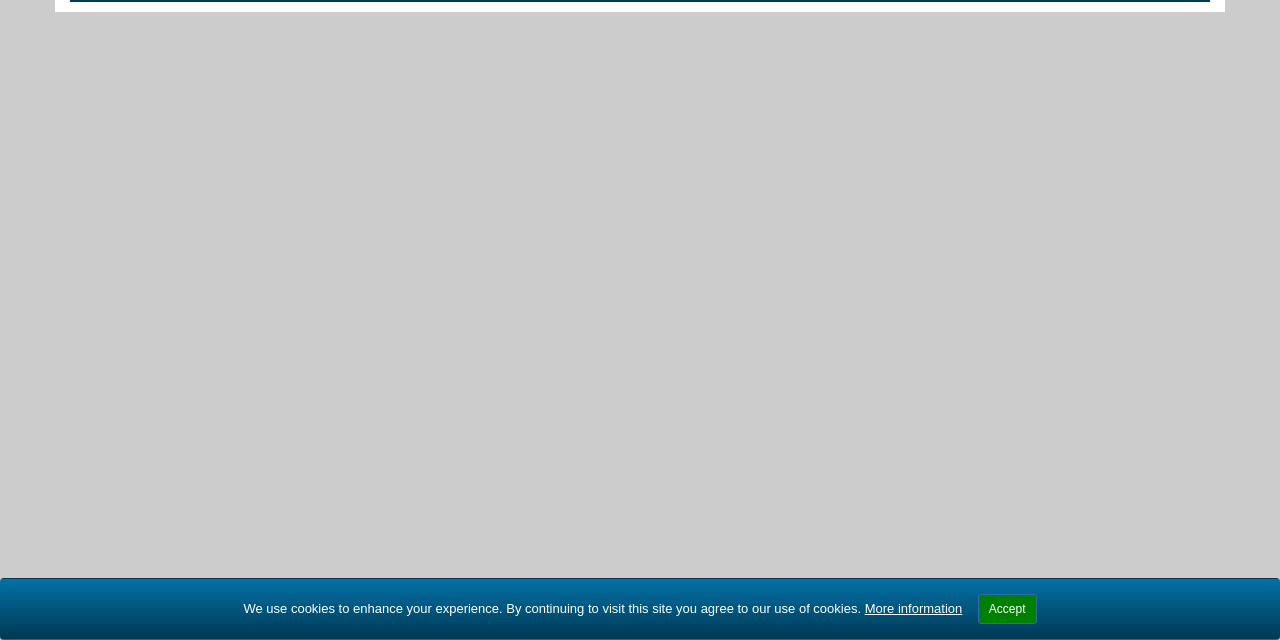Determine the bounding box of the UI element mentioned here: "Insurance". The coordinates must be in the format [left, top, right, bottom] with values ranging from 0 to 1.

None